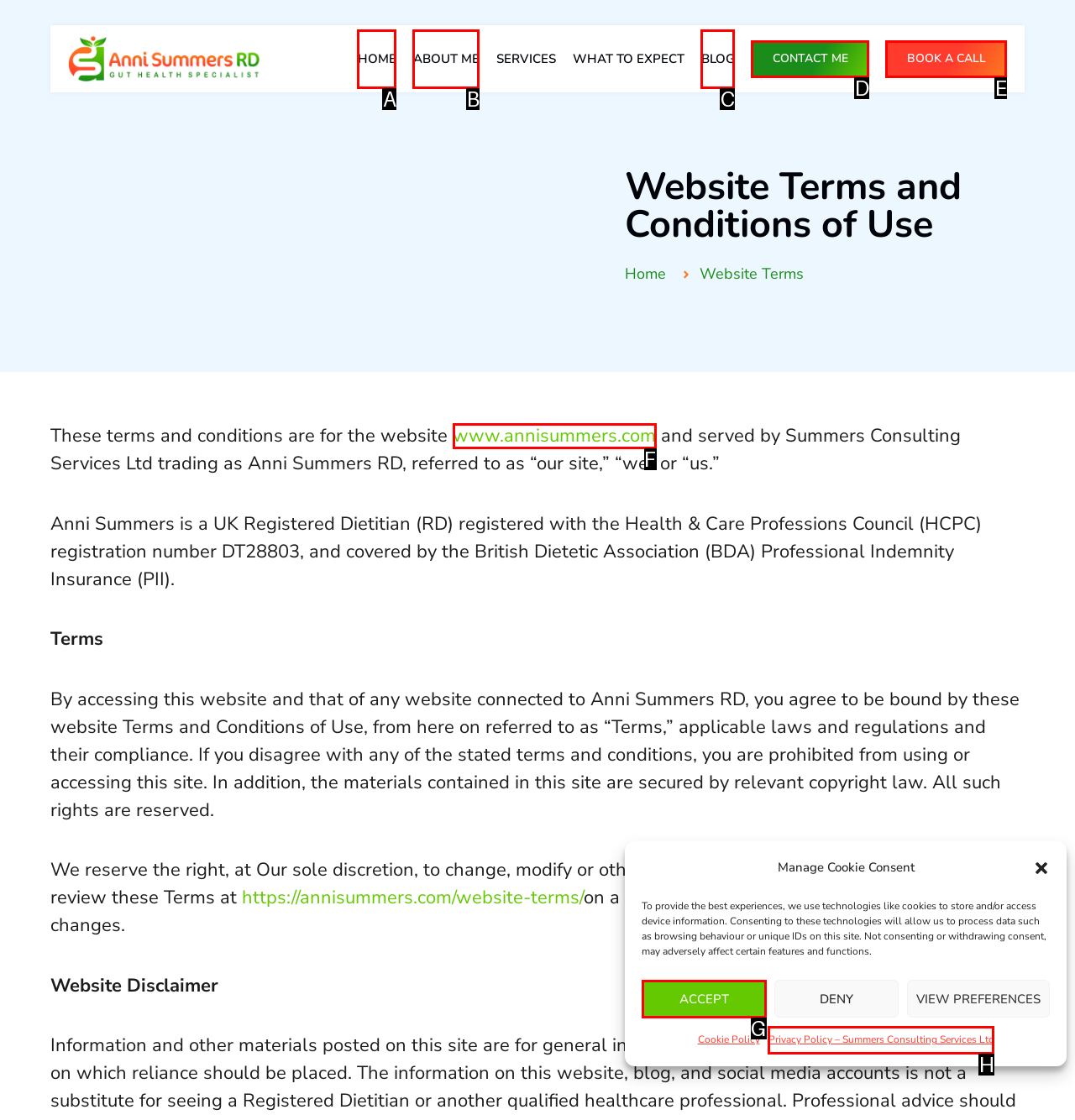Identify the HTML element that matches the description: www.annisummers.com
Respond with the letter of the correct option.

F